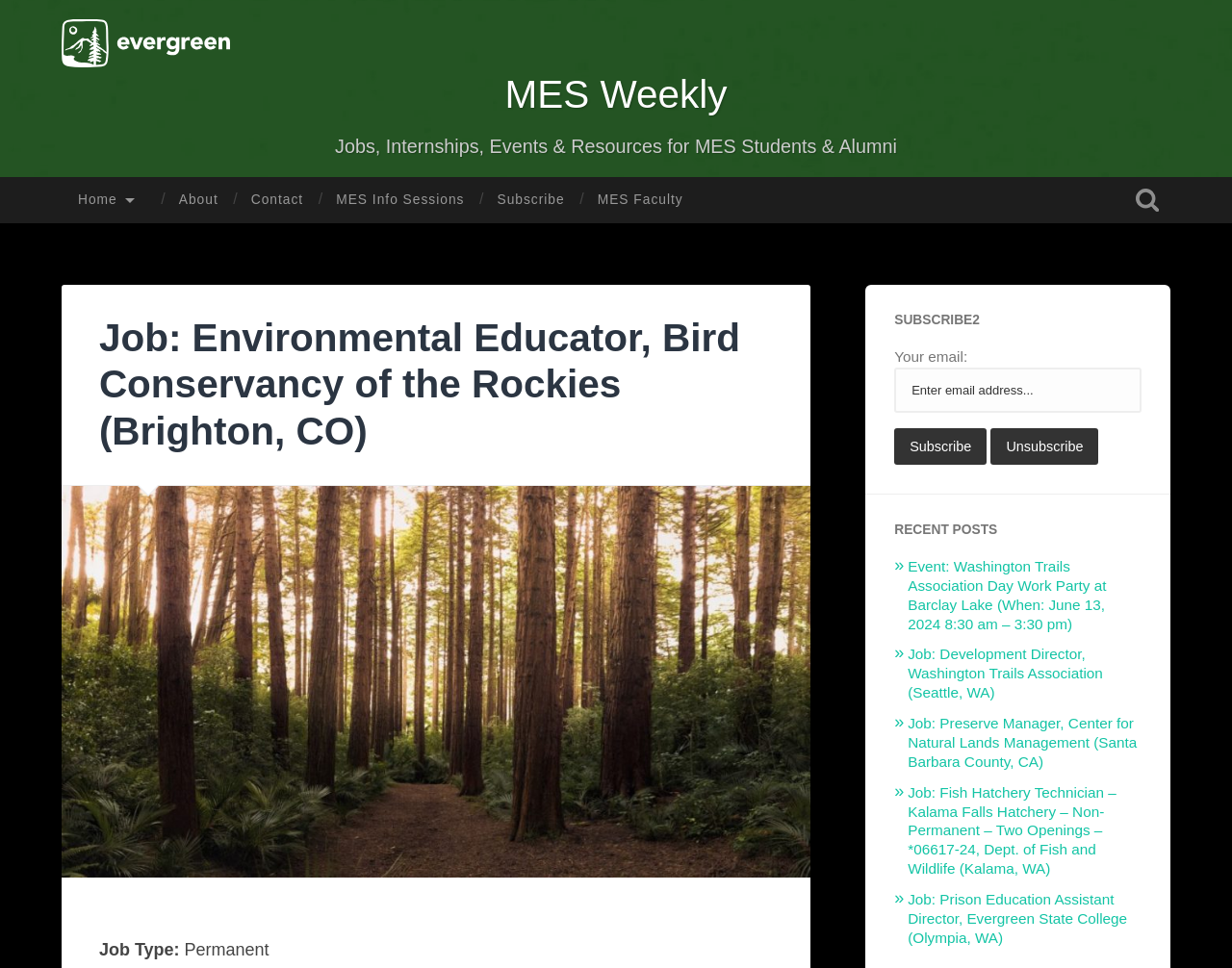Using the given element description, provide the bounding box coordinates (top-left x, top-left y, bottom-right x, bottom-right y) for the corresponding UI element in the screenshot: alt="The Evergreen State College"

[0.05, 0.054, 0.186, 0.074]